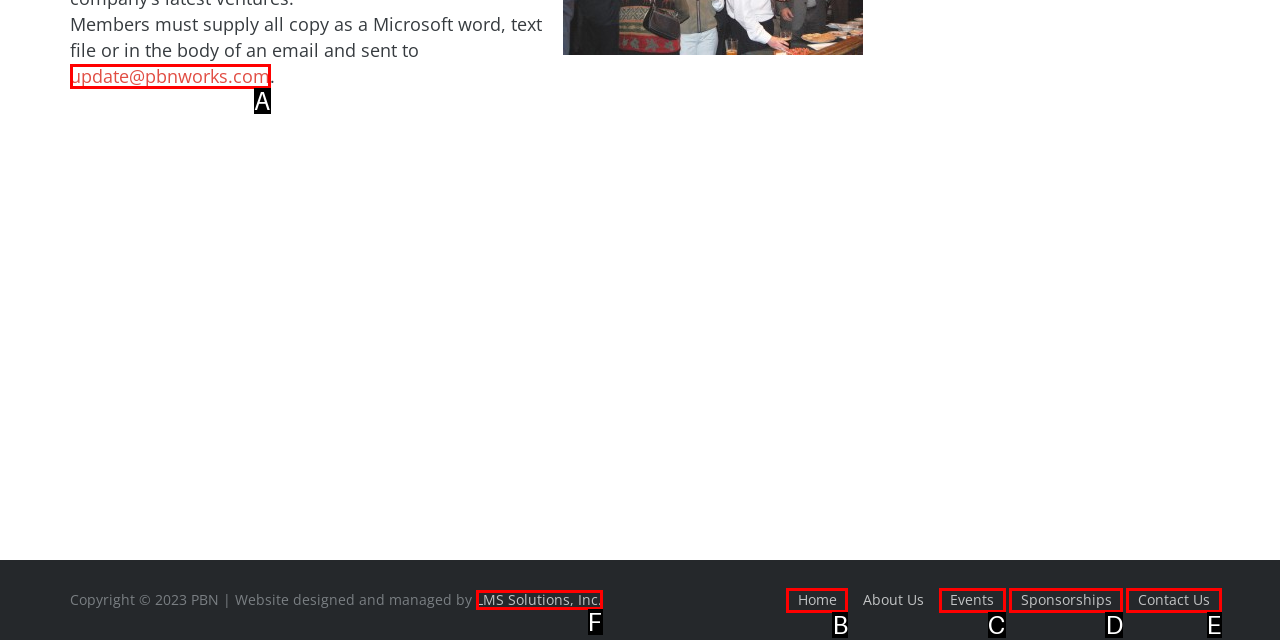Identify the UI element described as: LMS Solutions, Inc.
Answer with the option's letter directly.

F